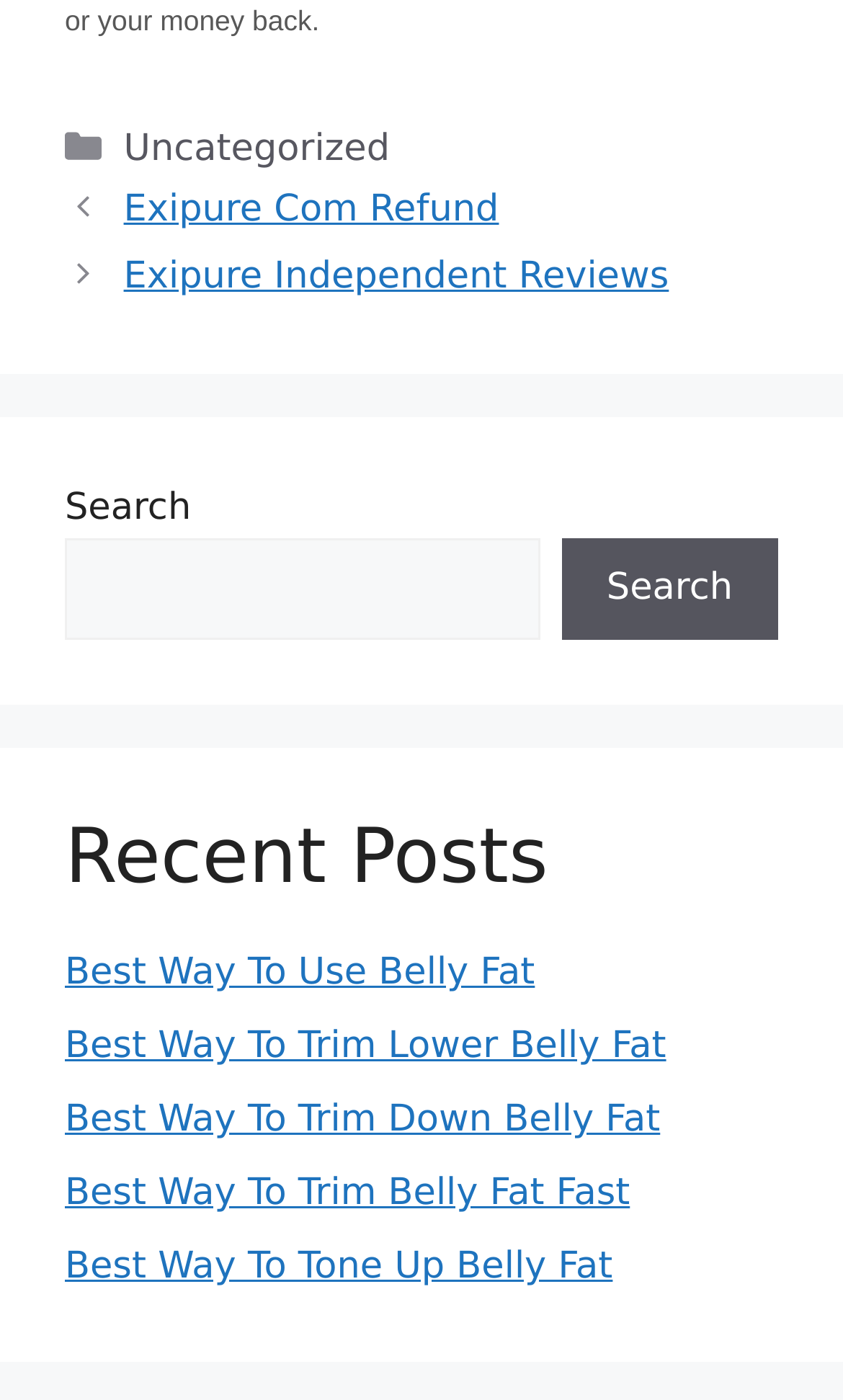Please identify the bounding box coordinates of the element's region that needs to be clicked to fulfill the following instruction: "Browse Recent Posts". The bounding box coordinates should consist of four float numbers between 0 and 1, i.e., [left, top, right, bottom].

[0.077, 0.581, 0.923, 0.646]